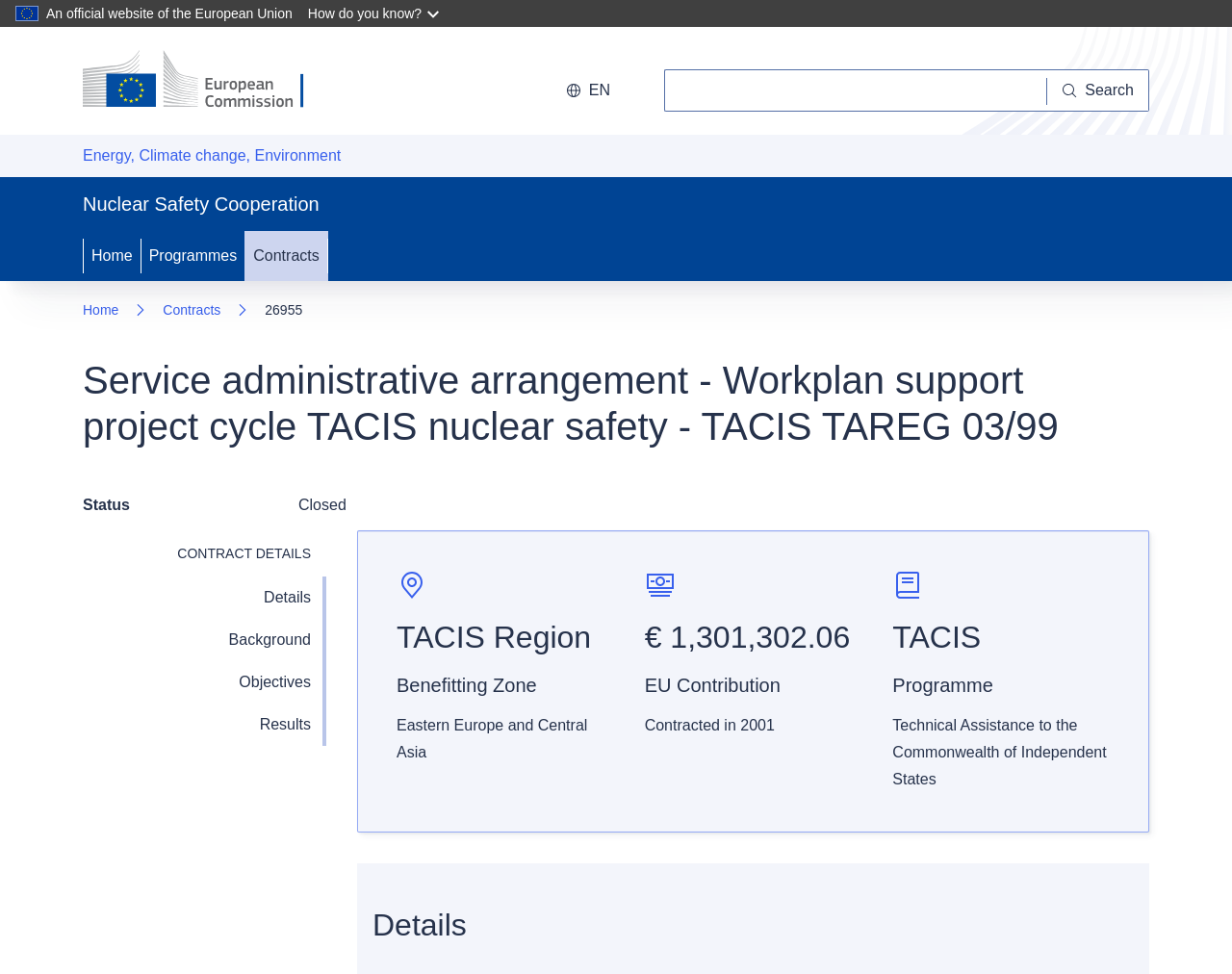Create a detailed summary of all the visual and textual information on the webpage.

This webpage appears to be a project details page from the European Commission. At the top, there is a link to skip to the main content, followed by a static text stating that it is an official website of the European Union. A button to expand a dropdown menu is located next to it. 

On the top-left corner, there is a link to the European Commission's homepage, accompanied by the European Commission's logo. A language selection button is situated next to it, with the current language being English. 

A search bar is located on the top-right corner, with a search button and a placeholder text that says "Search". 

Below the search bar, there are several links to different sections of the website, including "Energy, Climate change, Environment" and "Nuclear Safety Cooperation". 

A site navigation menu is located on the left side of the page, with links to "Home", "Programmes", and "Contracts". A "You are here" navigation section is situated below it, showing the current location in the website hierarchy. 

The main content of the page is a project details section, which includes a heading that describes the project, followed by a description list that provides information about the project's status, contract details, and other relevant information. 

The contract details section is divided into several links, including "Details", "Background", "Objectives", and "Results". 

Below the contract details section, there are several static text elements that provide additional information about the project, including the benefitting zone, EU contribution, and programme details.